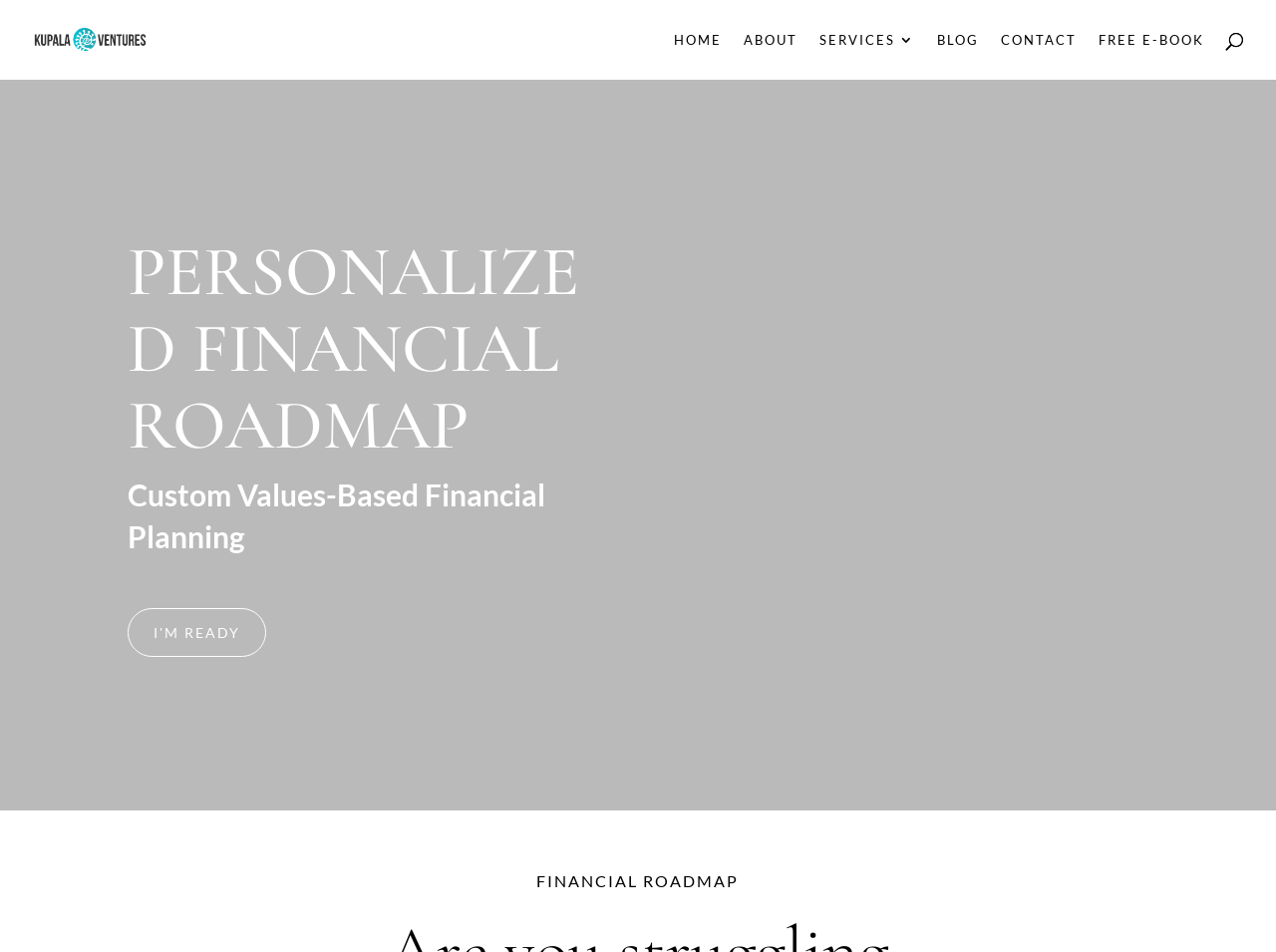Please extract the primary headline from the webpage.

PERSONALIZED FINANCIAL ROADMAP